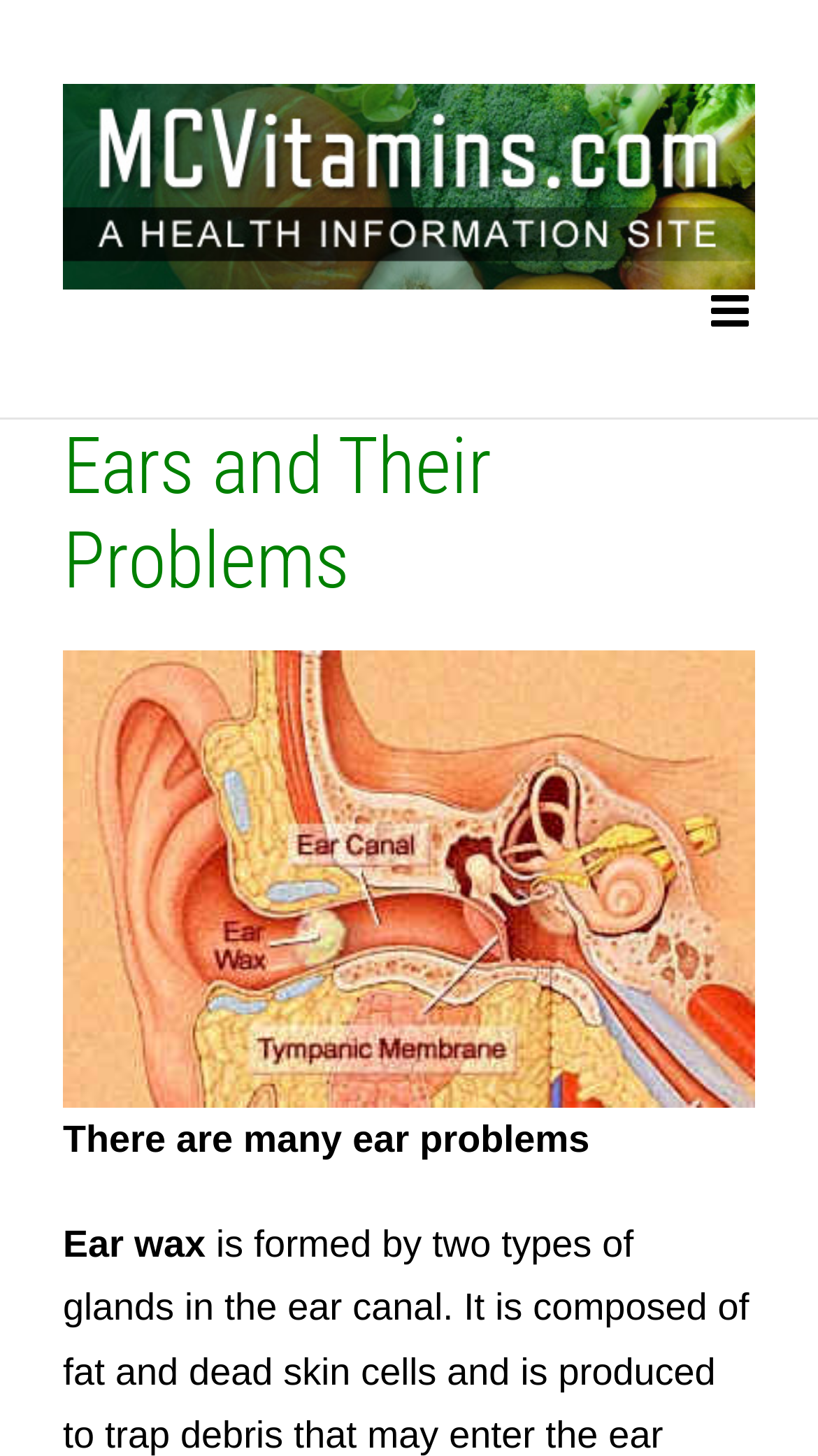Bounding box coordinates should be in the format (top-left x, top-left y, bottom-right x, bottom-right y) and all values should be floating point numbers between 0 and 1. Determine the bounding box coordinate for the UI element described as: aria-label="Toggle mobile menu"

[0.869, 0.199, 0.923, 0.229]